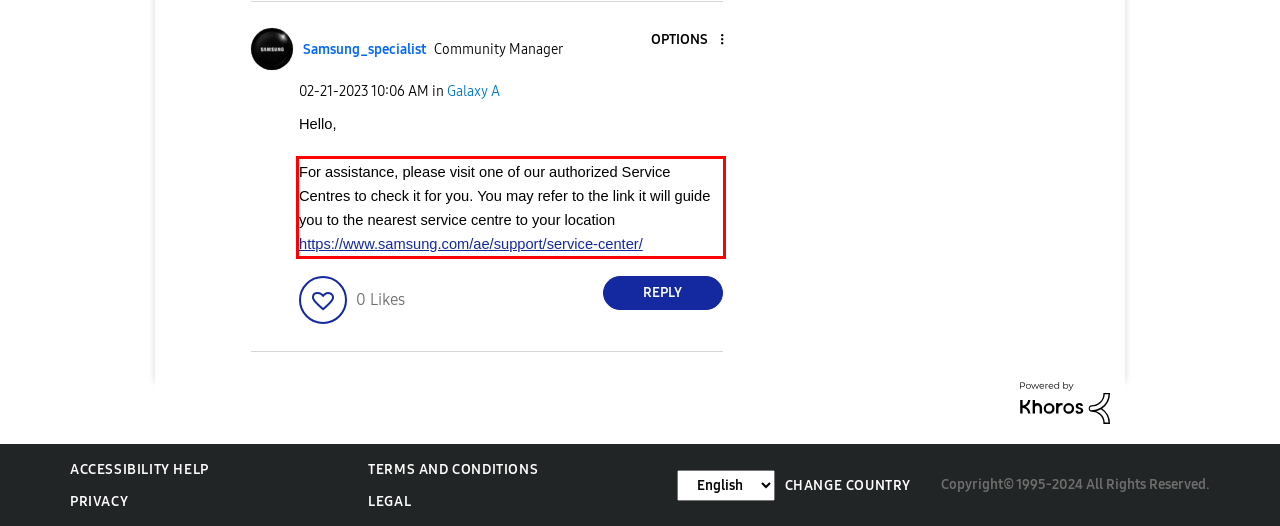Please recognize and transcribe the text located inside the red bounding box in the webpage image.

For assistance, please visit one of our authorized Service Centres to check it for you. You may refer to the link it will guide you to the nearest service centre to your location https://www.samsung.com/ae/support/service-center/